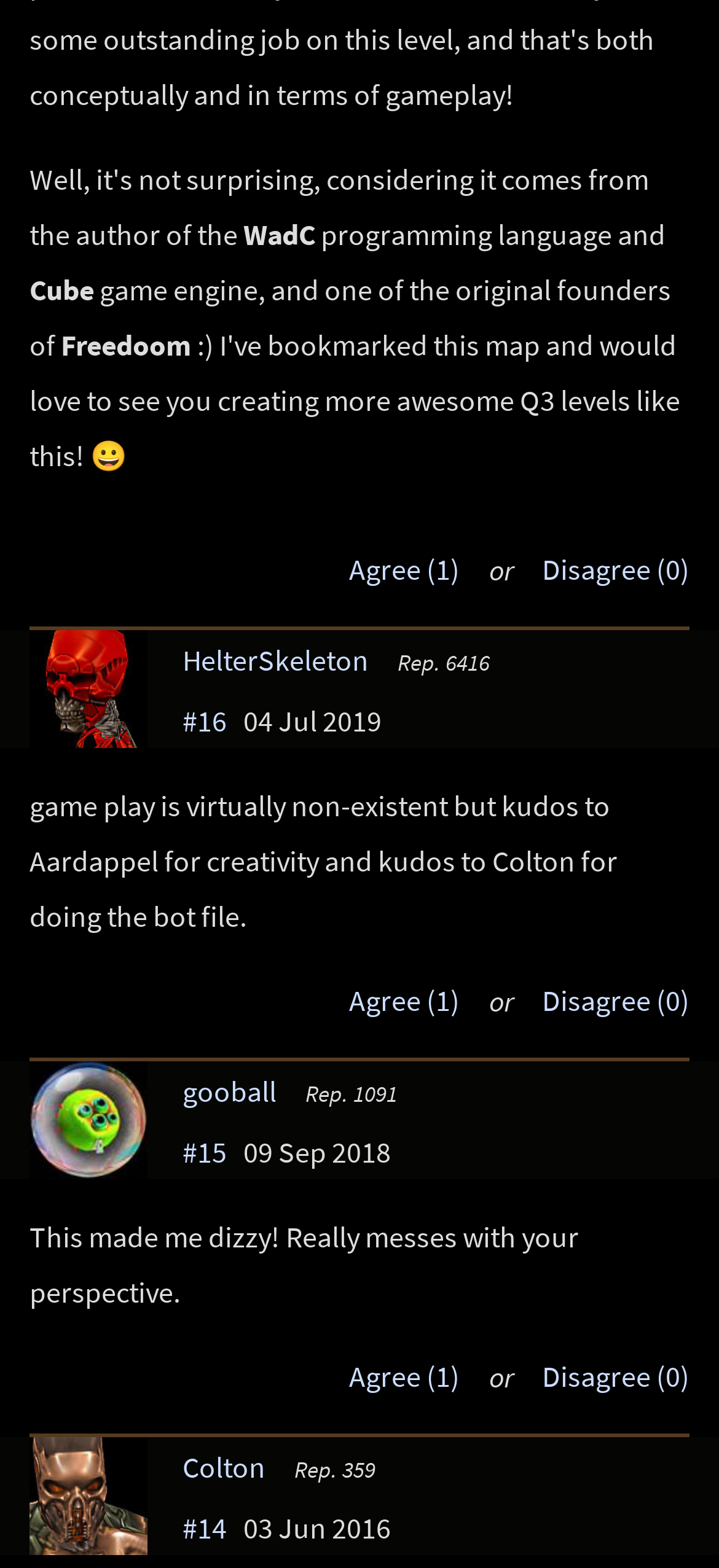Given the content of the image, can you provide a detailed answer to the question?
What is the name of the game engine?

The name of the game engine can be inferred from the StaticText element 'programming language and Cube' which suggests that Cube is a game engine.